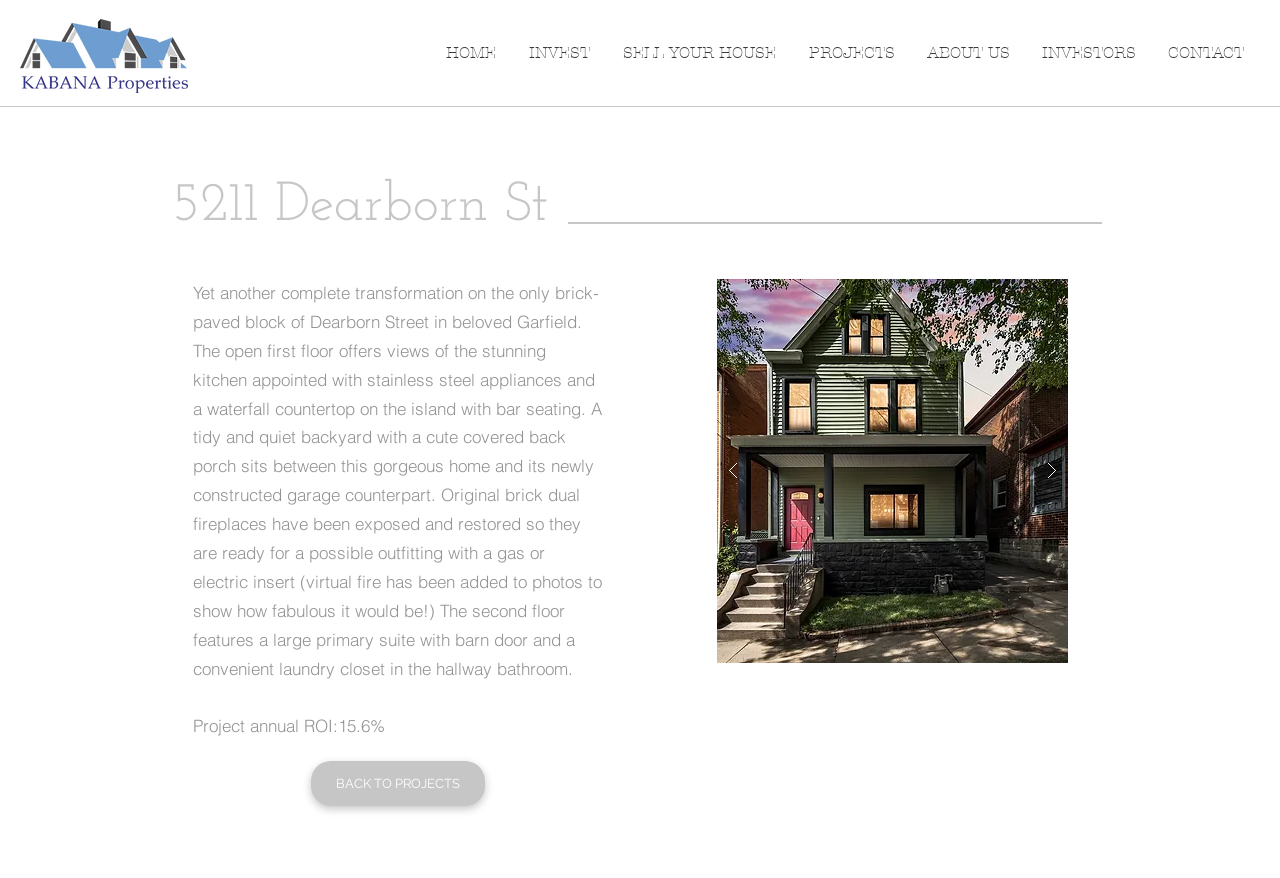Please determine the bounding box coordinates, formatted as (top-left x, top-left y, bottom-right x, bottom-right y), with all values as floating point numbers between 0 and 1. Identify the bounding box of the region described as: ABOUT US

[0.712, 0.039, 0.802, 0.081]